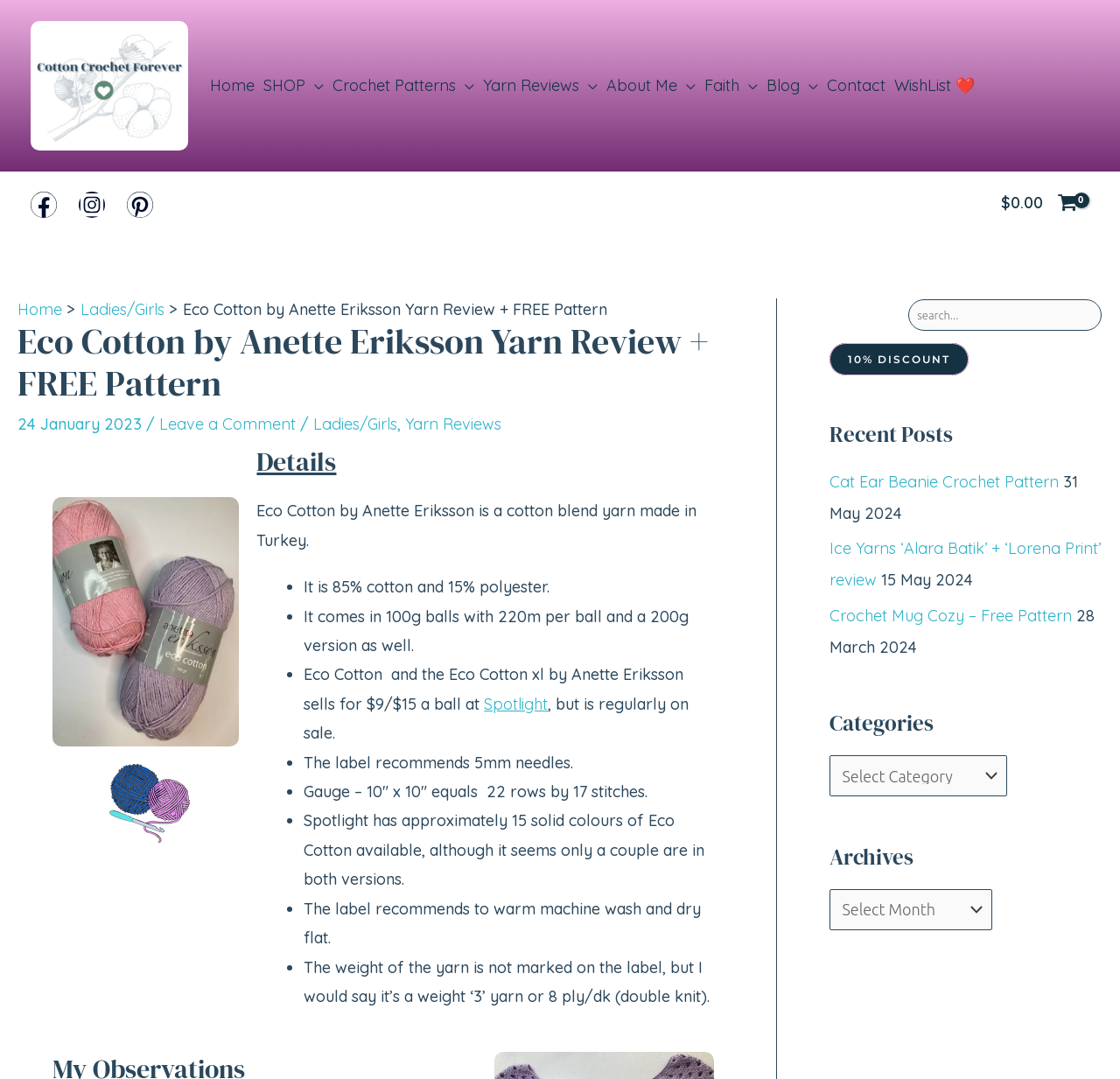What is the recommended needle size for the Eco Cotton yarn?
From the screenshot, provide a brief answer in one word or phrase.

5mm